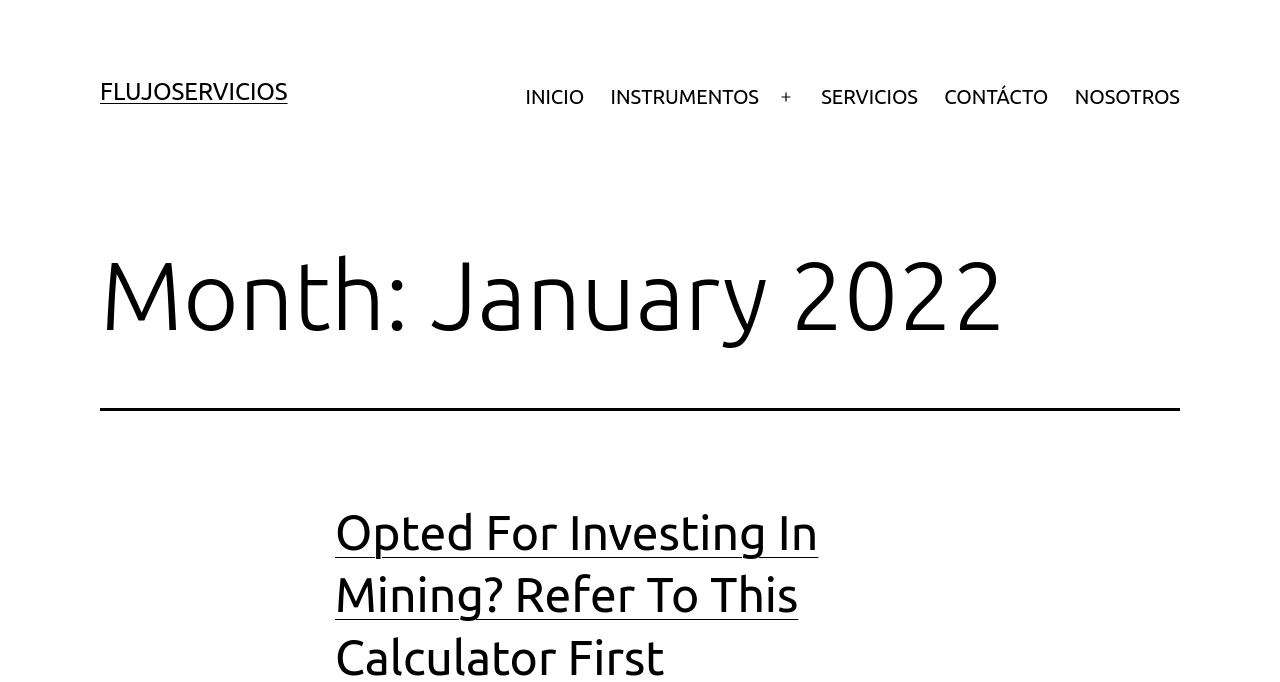How many links are in the primary menu?
Based on the visual, give a brief answer using one word or a short phrase.

5